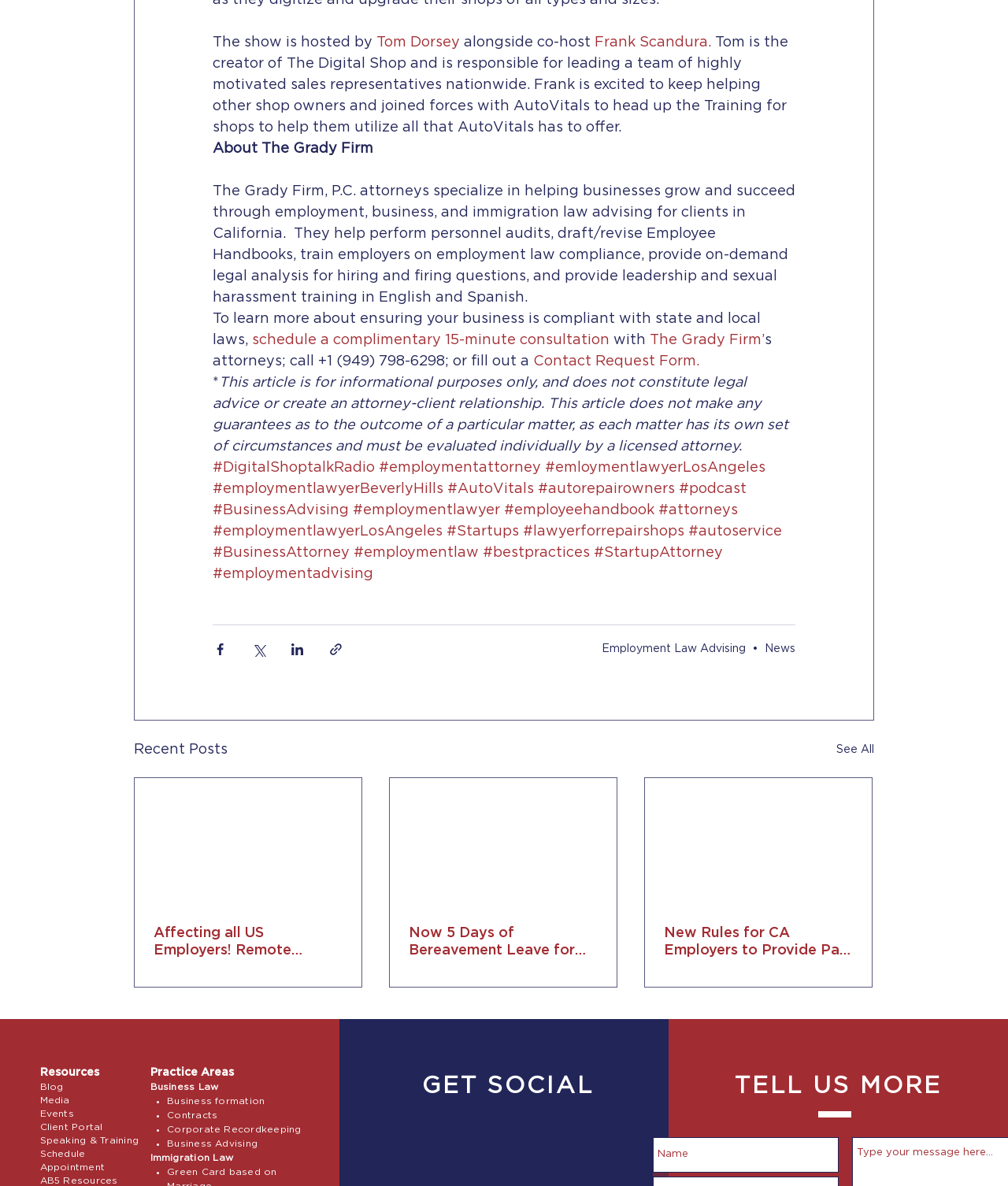Give a one-word or one-phrase response to the question:
How can one schedule a consultation?

By filling out a Contact Request Form